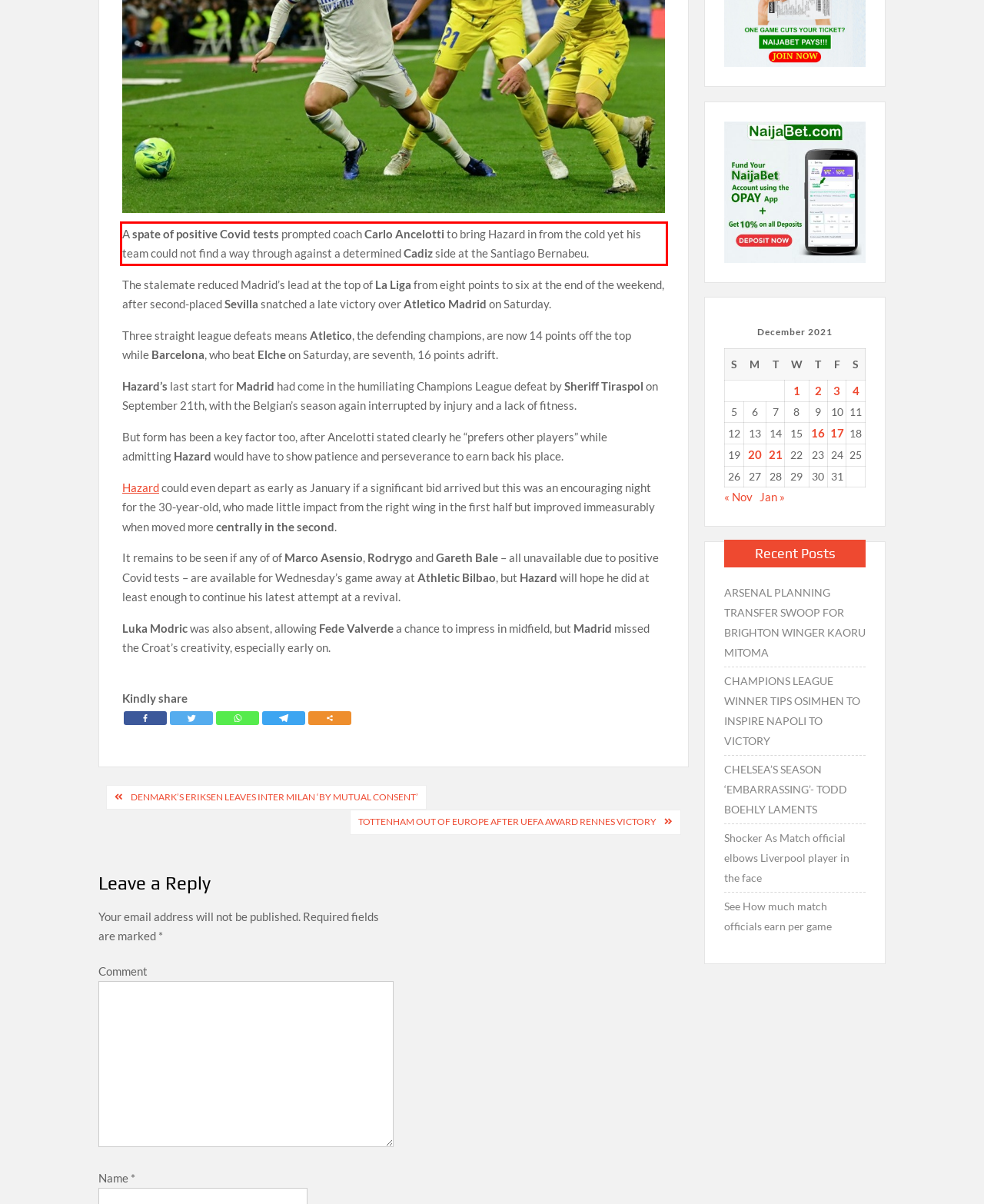Perform OCR on the text inside the red-bordered box in the provided screenshot and output the content.

A spate of positive Covid tests prompted coach Carlo Ancelotti to bring Hazard in from the cold yet his team could not find a way through against a determined Cadiz side at the Santiago Bernabeu.